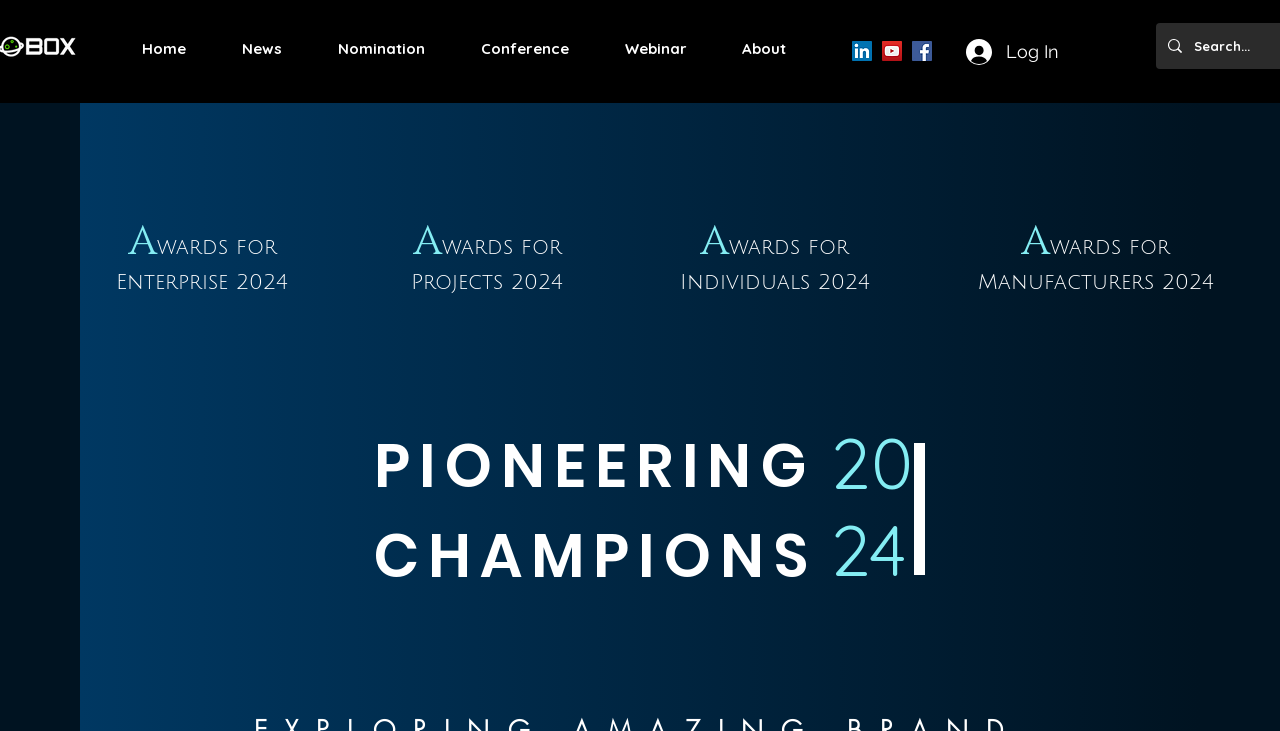Please specify the bounding box coordinates of the area that should be clicked to accomplish the following instruction: "Go to LinkedIn". The coordinates should consist of four float numbers between 0 and 1, i.e., [left, top, right, bottom].

[0.666, 0.056, 0.681, 0.083]